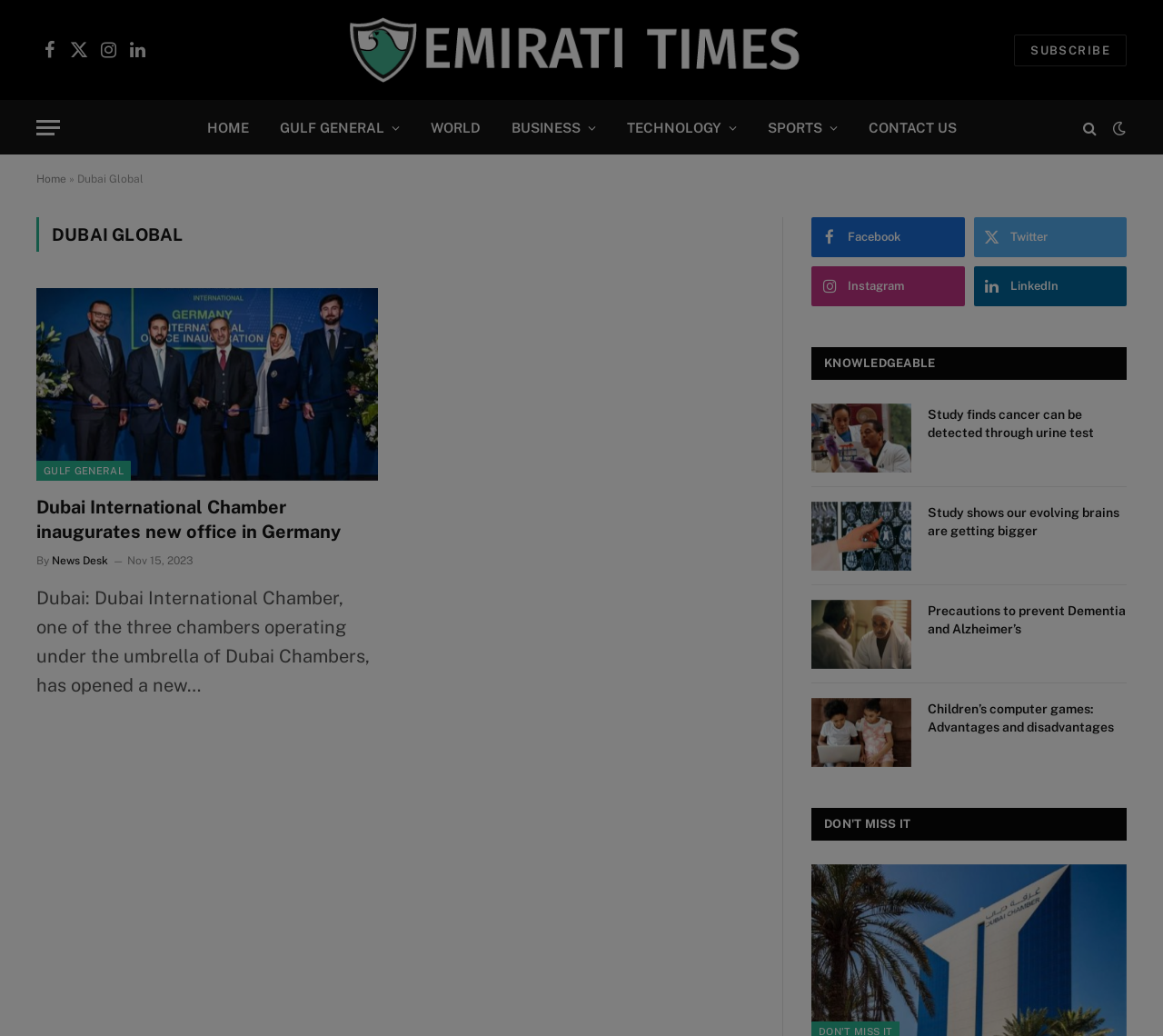Highlight the bounding box coordinates of the element you need to click to perform the following instruction: "Buy now with ShopPay."

None